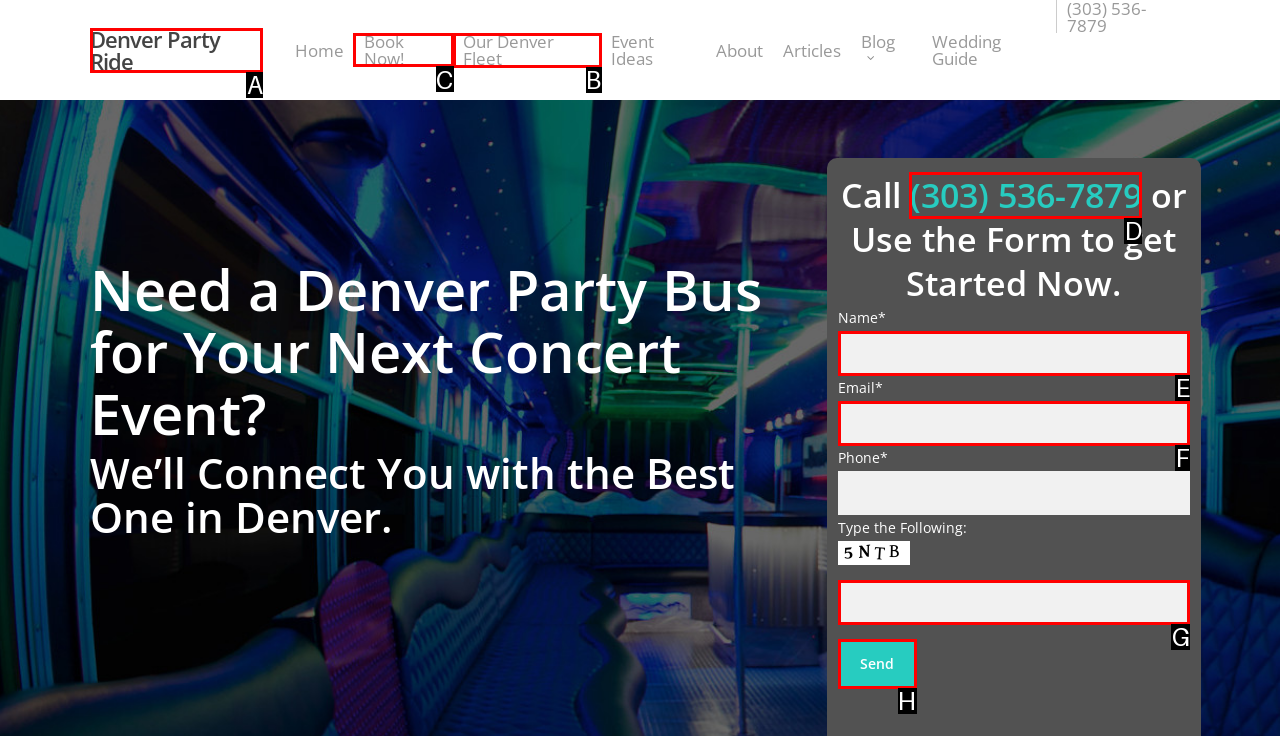Select the appropriate letter to fulfill the given instruction: Click on Book Now!
Provide the letter of the correct option directly.

C